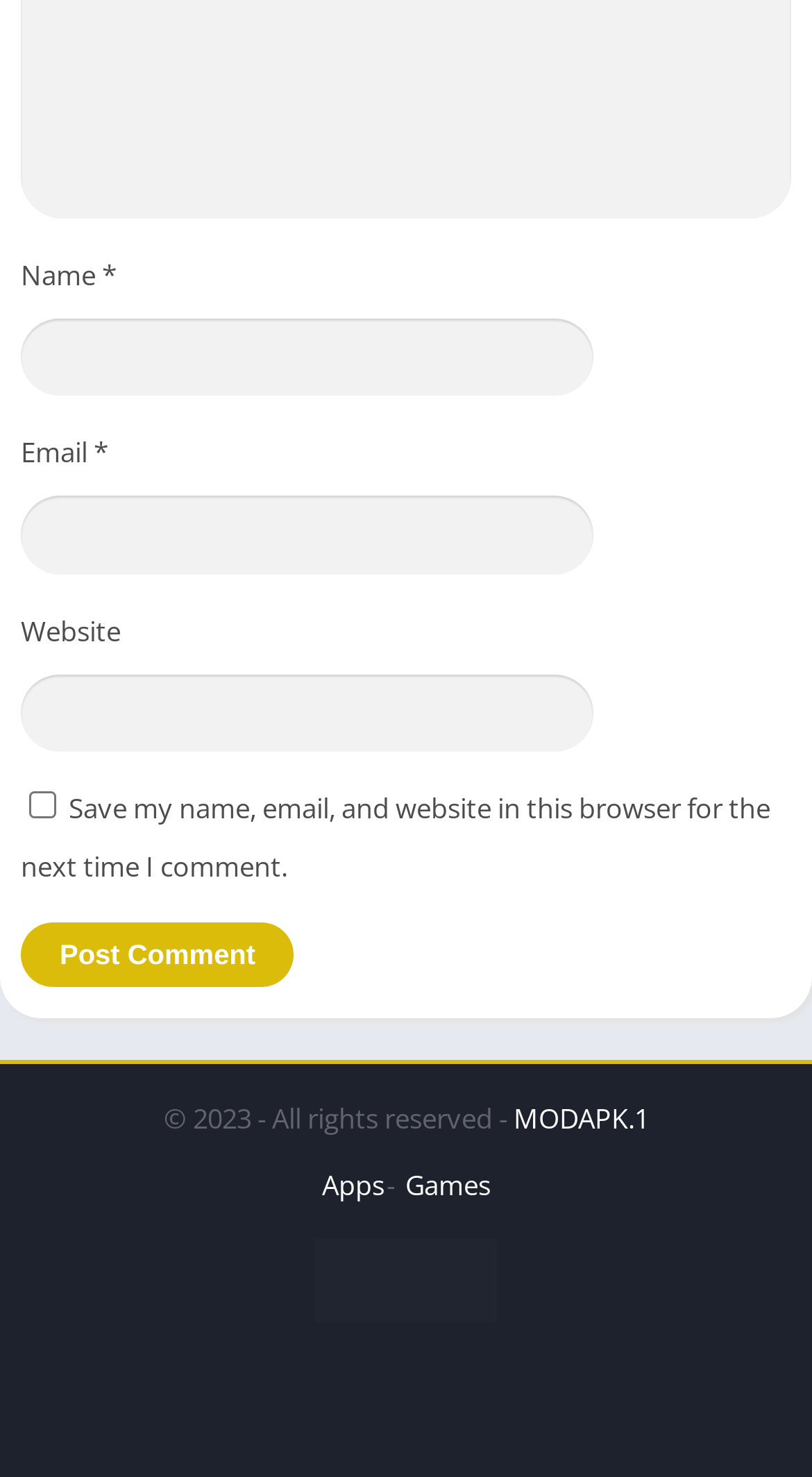Find the bounding box coordinates of the element I should click to carry out the following instruction: "Click on the link to family fun pack net worth".

None